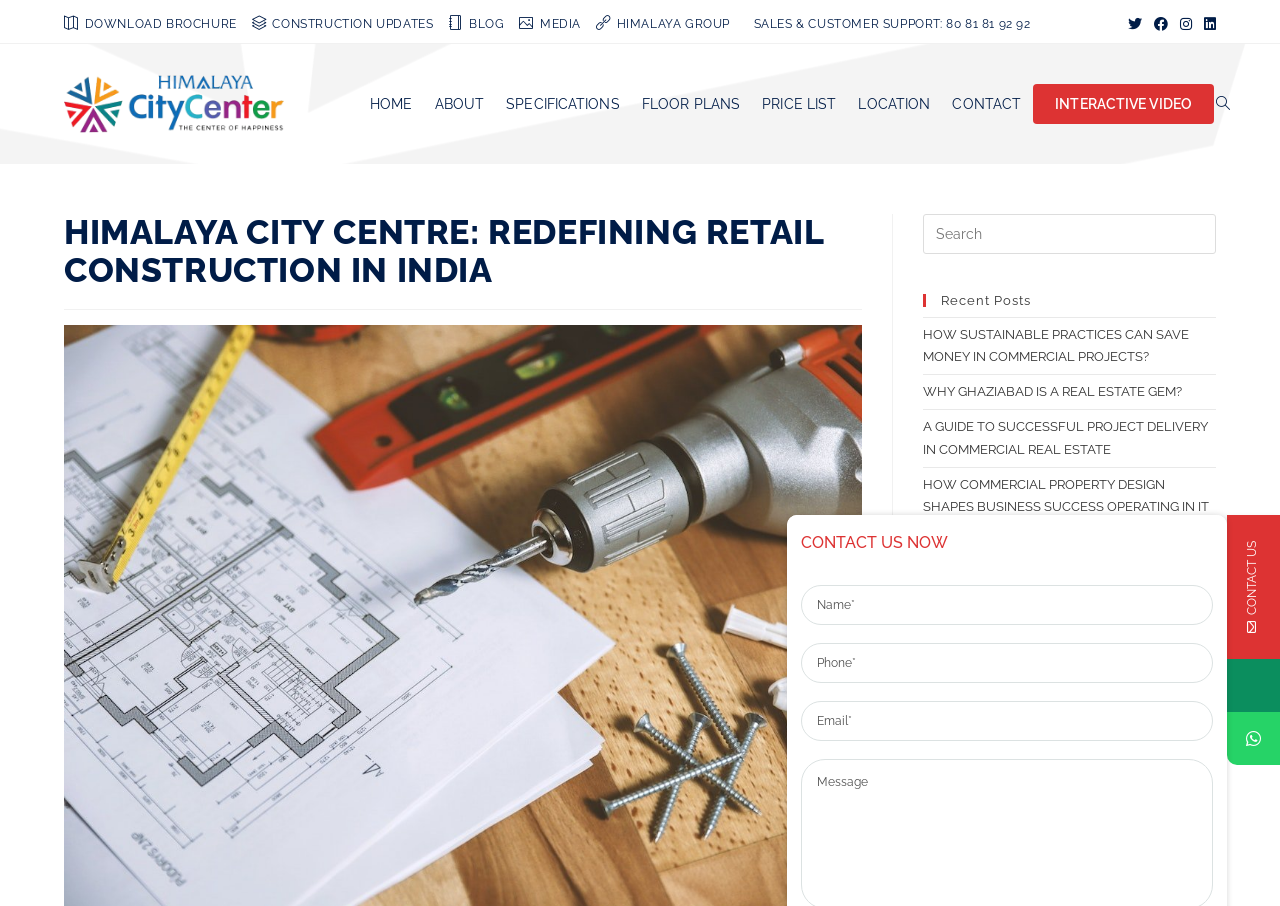Identify the bounding box coordinates for the element you need to click to achieve the following task: "Enter your name". The coordinates must be four float values ranging from 0 to 1, formatted as [left, top, right, bottom].

[0.626, 0.646, 0.948, 0.69]